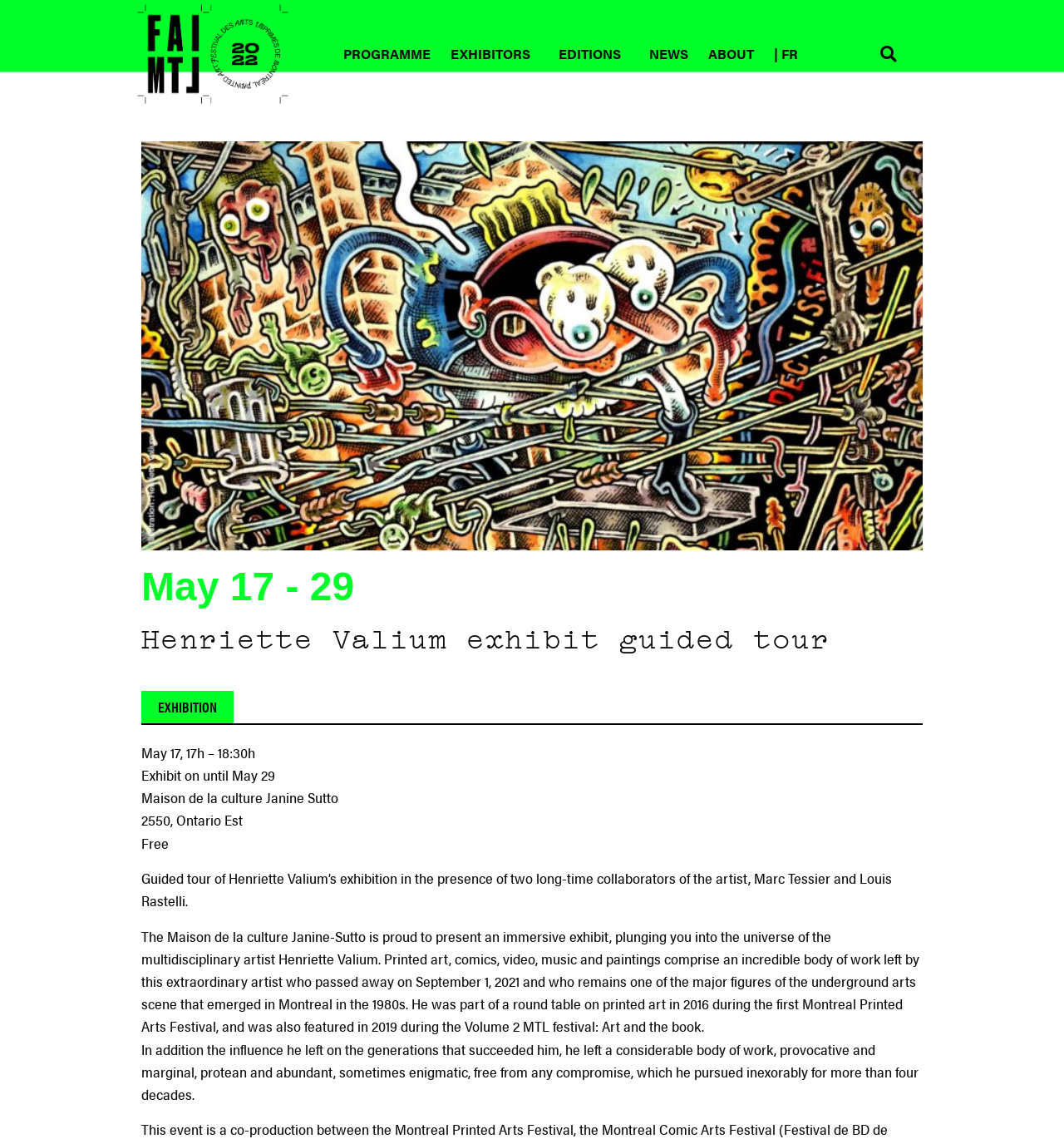From the details in the image, provide a thorough response to the question: Who are the two long-time collaborators of Henriette Valium?

I found the answer by reading the static text 'Guided tour of Henriette Valium’s exhibition in the presence of two long-time collaborators of the artist, Marc Tessier and Louis Rastelli.' which is located below the exhibition title.